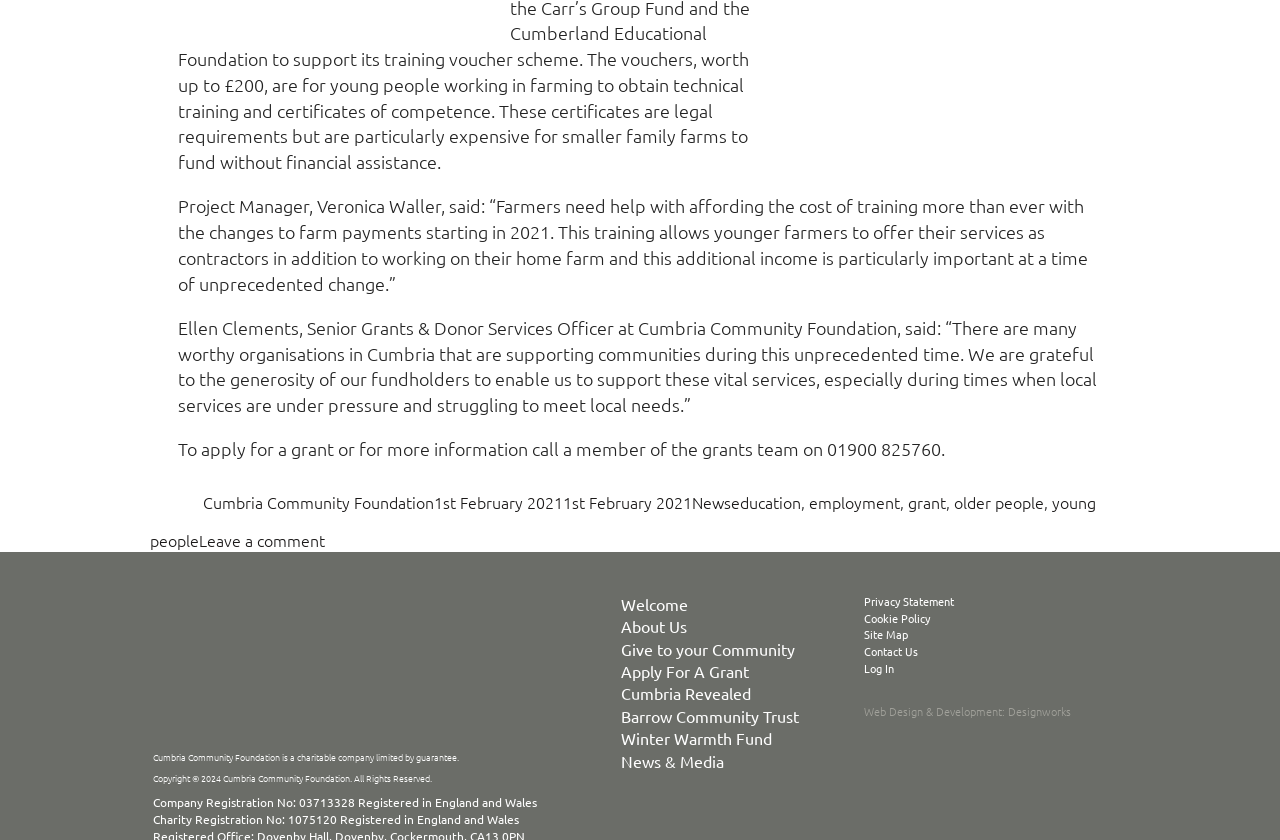Identify the bounding box coordinates for the element you need to click to achieve the following task: "Click on 'Cumbria Community Foundation'". The coordinates must be four float values ranging from 0 to 1, formatted as [left, top, right, bottom].

[0.159, 0.585, 0.339, 0.611]